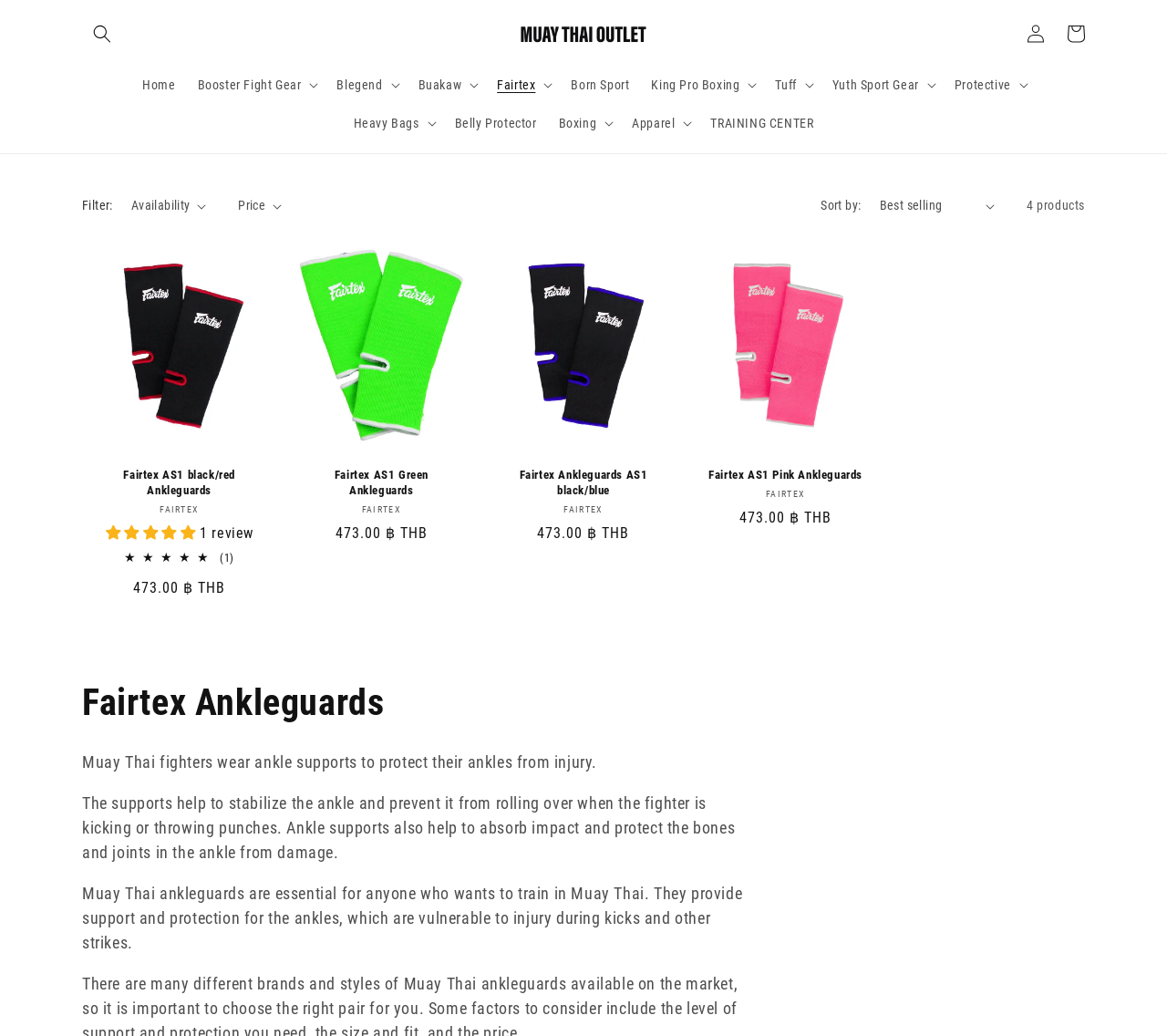Locate the bounding box coordinates of the region to be clicked to comply with the following instruction: "Search". The coordinates must be four float numbers between 0 and 1, in the form [left, top, right, bottom].

[0.07, 0.013, 0.105, 0.052]